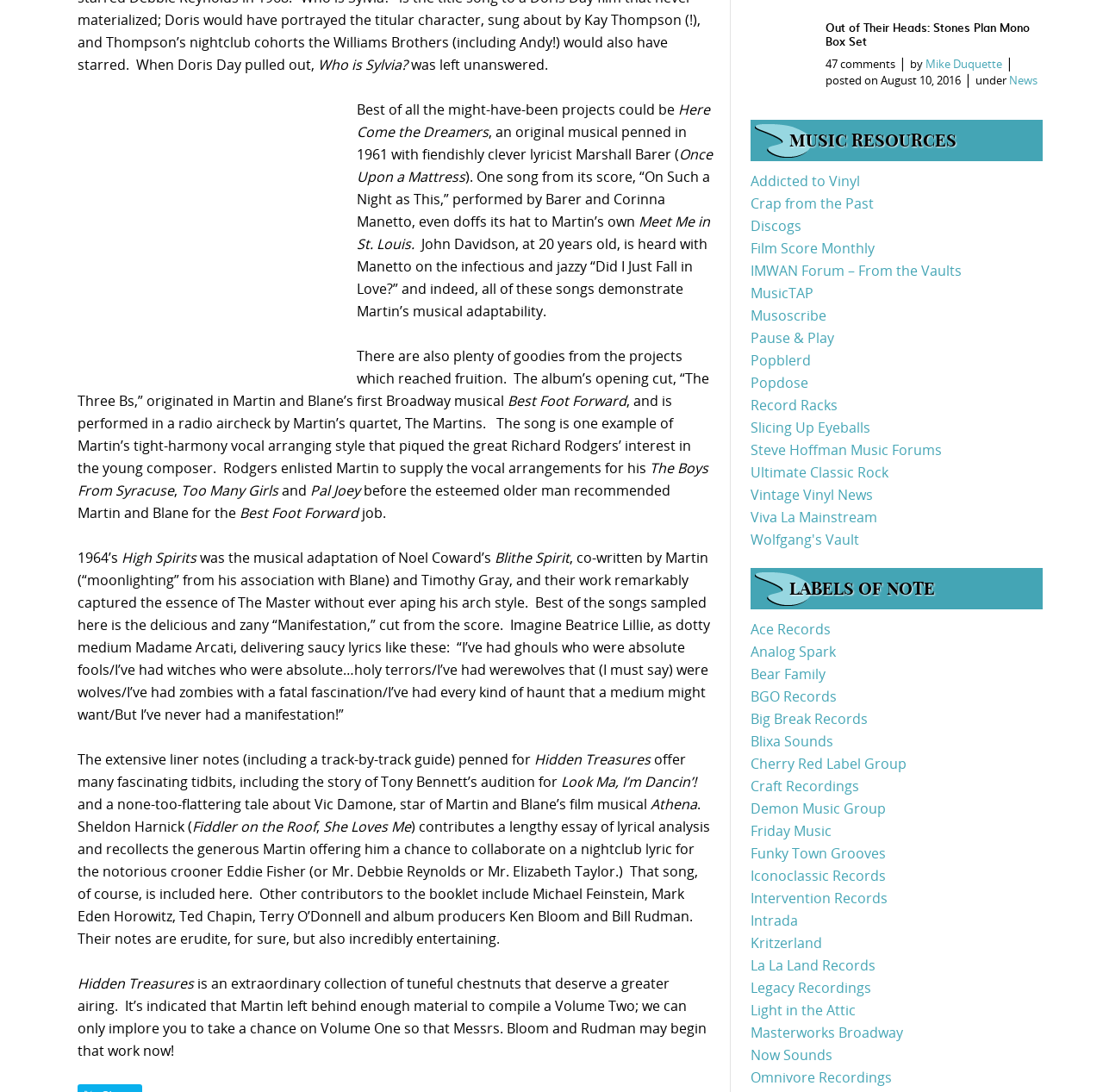Using the element description: "Popdose", determine the bounding box coordinates. The coordinates should be in the format [left, top, right, bottom], with values between 0 and 1.

[0.68, 0.342, 0.733, 0.359]